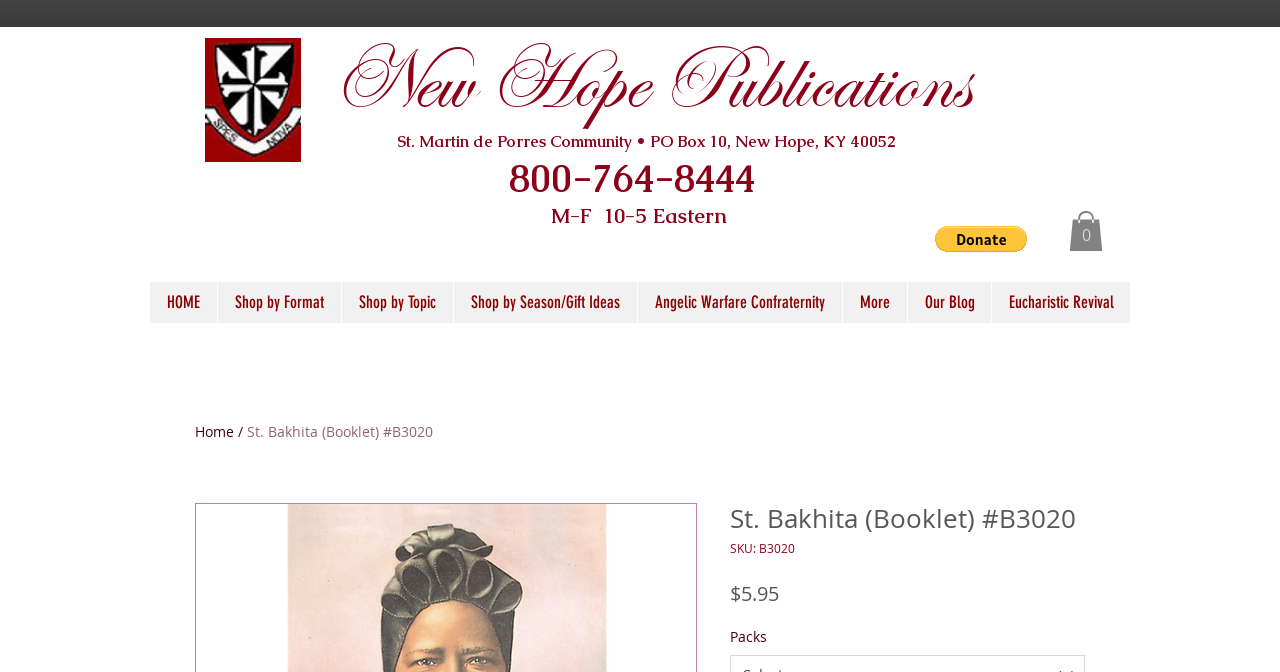Please determine the bounding box coordinates of the section I need to click to accomplish this instruction: "View the shopping cart".

[0.835, 0.314, 0.862, 0.374]